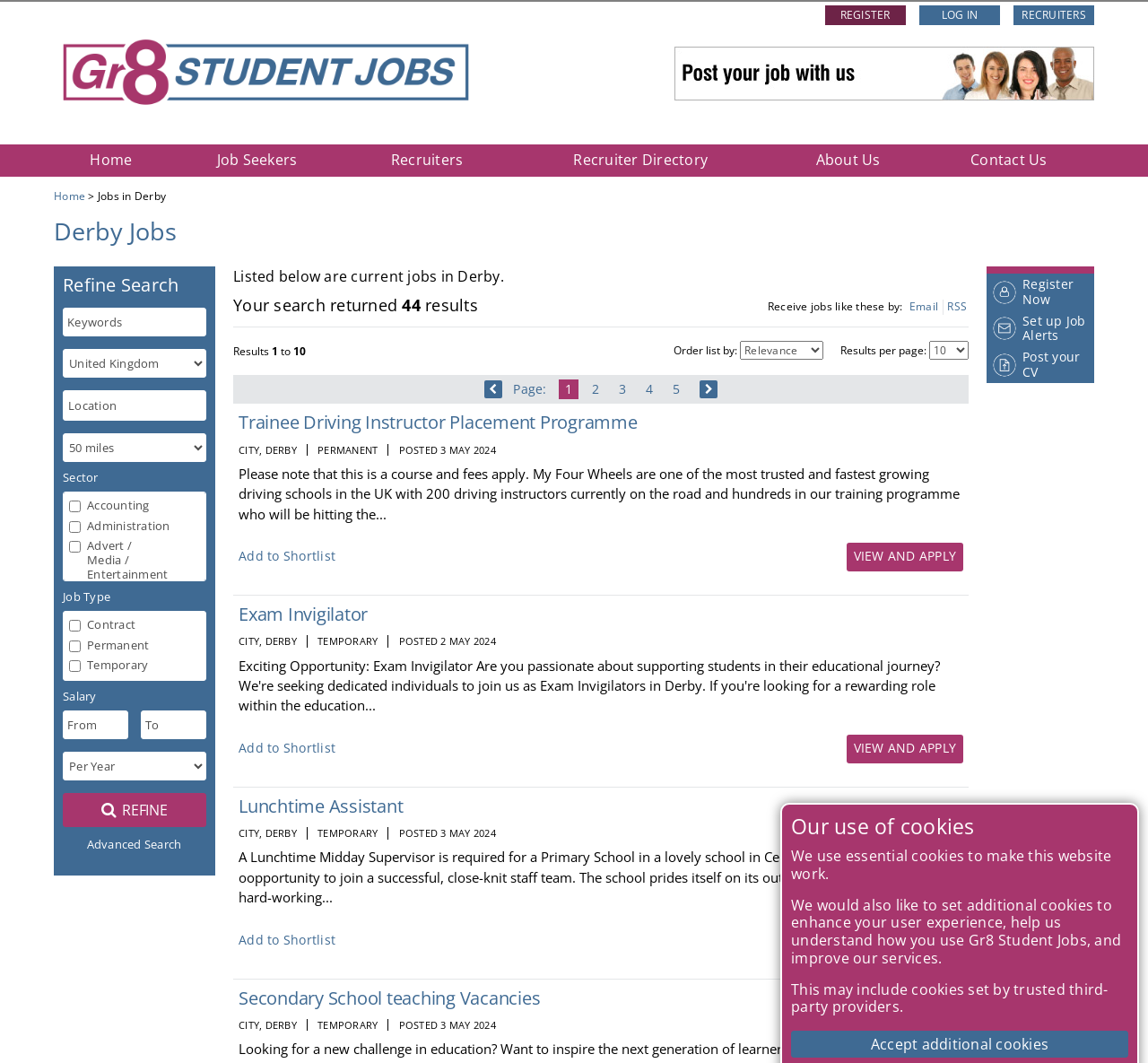Give a complete and precise description of the webpage's appearance.

The webpage is titled "Derby Jobs - Gr8 Student Jobs" and has a focus on job listings in Derby. At the top of the page, there is a notification about the use of cookies, with an option to accept additional cookies. Below this, there is a layout table with a logo and navigation links, including "Home", "Job Seekers", "Recruiters", "Recruiter Directory", "About Us", and "Contact Us".

On the left side of the page, there is a refine search section with various filters, including keywords, country, radius, sector, job type, salary, and more. There are also checkboxes for different job sectors, such as accounting, administration, and engineering.

In the main content area, there is a job listing section with a heading "Derby Jobs". The job listings are displayed in a table format, with each listing including a title, location, and other details. There are also links to email and RSS feeds, as well as a combobox to select the order of the job listings.

At the bottom of the page, there is a pagination section with links to previous and next pages, as well as a dropdown menu to select the number of results per page. There are also links to individual job listings, such as "Trainee Driving Instructor Placement Programme".

Throughout the page, there are various images, including logos and icons, as well as buttons and links to perform different actions. The overall layout is organized and easy to navigate, with clear headings and concise text.